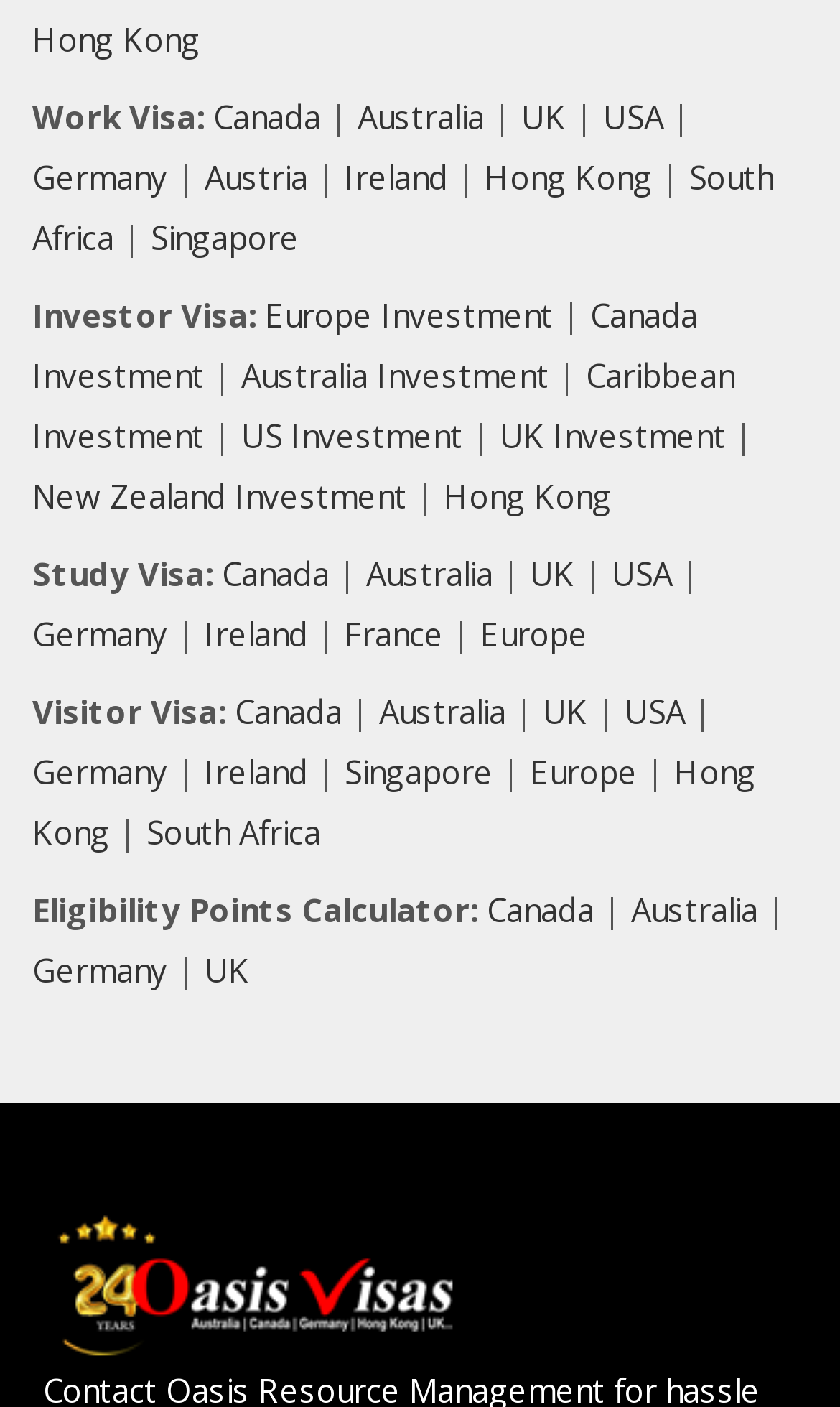Specify the bounding box coordinates of the area to click in order to follow the given instruction: "Explore Canada investment opportunities."

[0.315, 0.208, 0.659, 0.239]